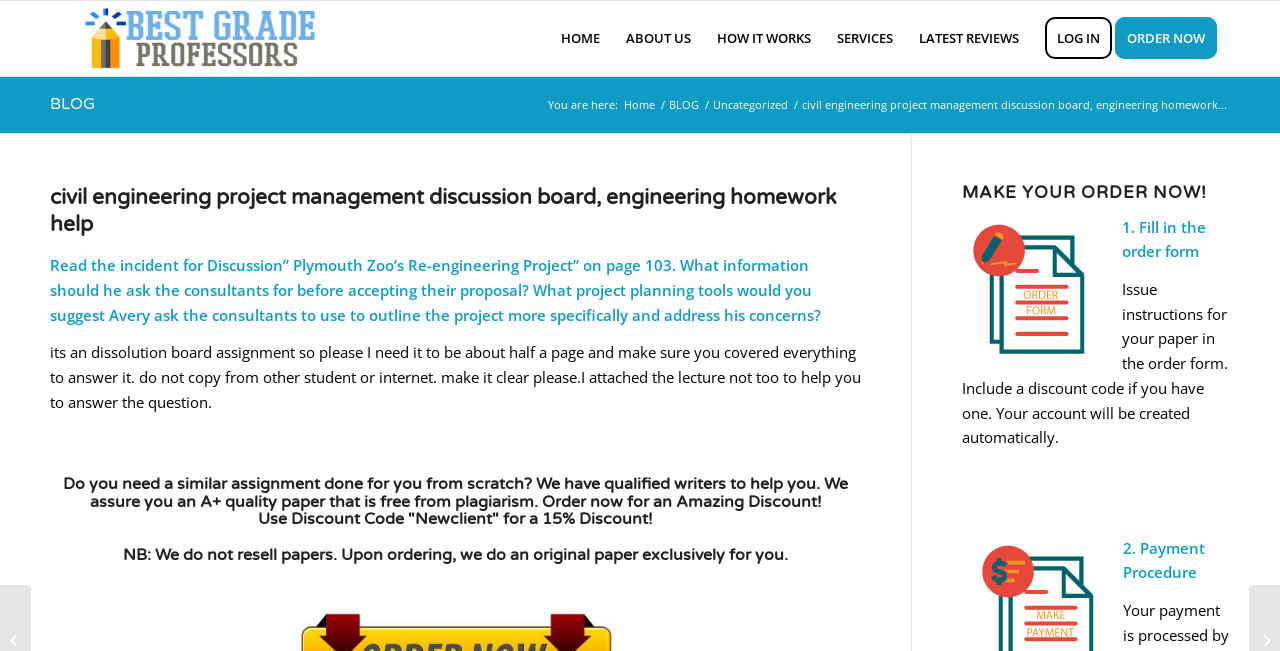Please identify the bounding box coordinates of the clickable area that will allow you to execute the instruction: "Click the SERVICES link".

[0.644, 0.002, 0.708, 0.117]